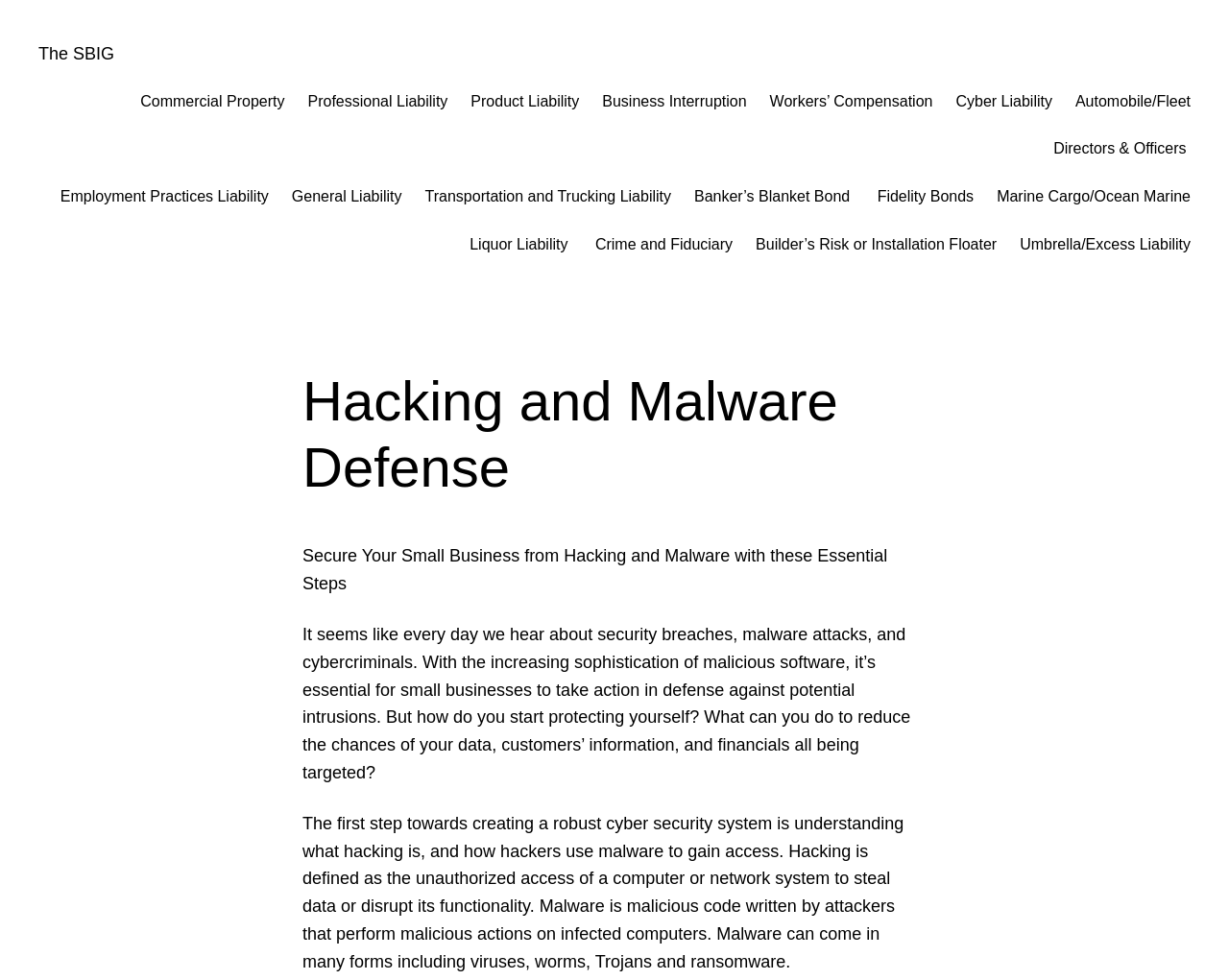Locate the bounding box coordinates of the element to click to perform the following action: 'Click on Hacking and Malware Defense'. The coordinates should be given as four float values between 0 and 1, in the form of [left, top, right, bottom].

[0.246, 0.375, 0.754, 0.511]